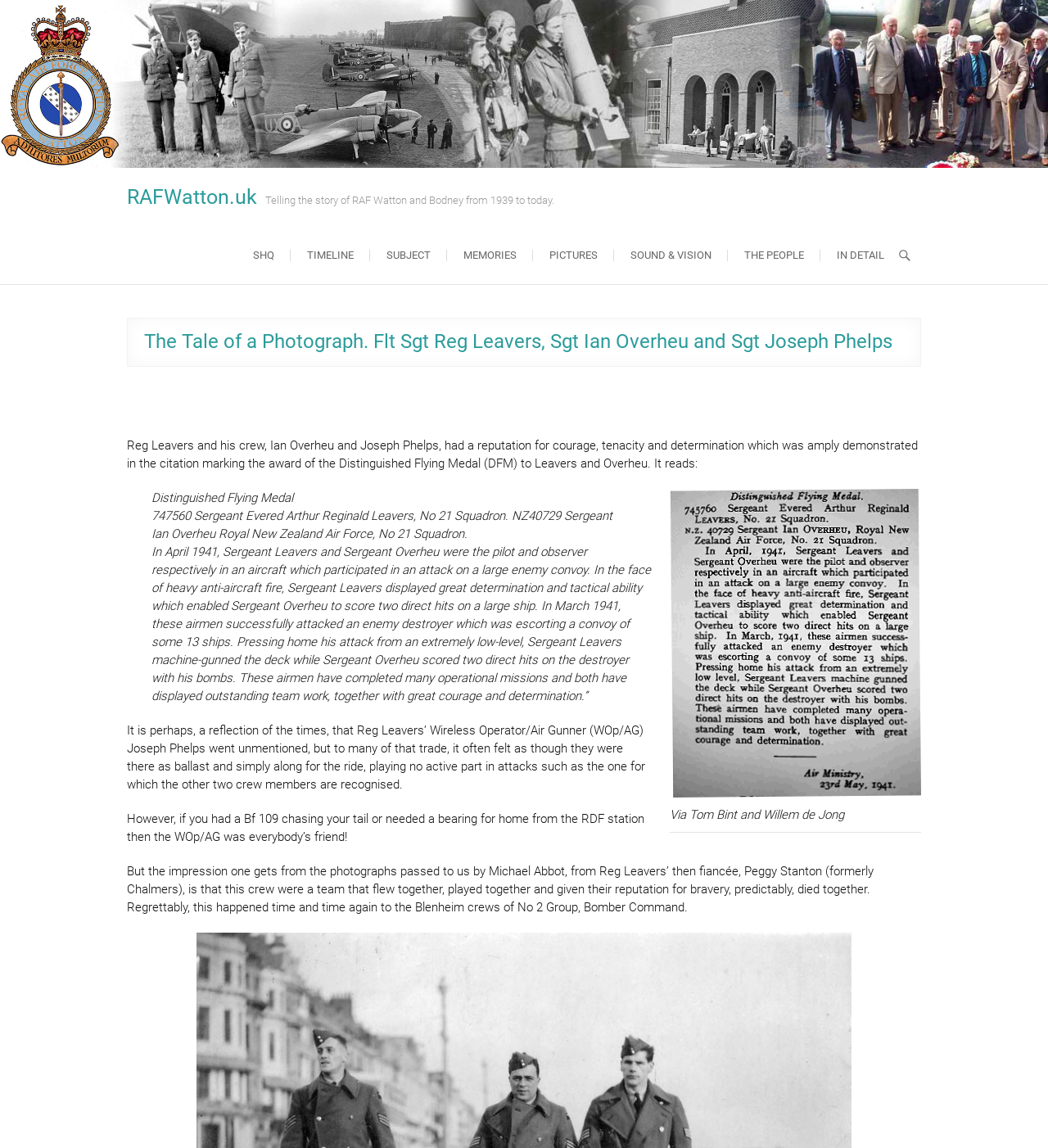What is the name of the Wireless Operator/Air Gunner mentioned?
Refer to the image and offer an in-depth and detailed answer to the question.

I found the answer by looking at the text content of the webpage, specifically the sentence 'It is perhaps, a reflection of the times, that Reg Leavers’ Wireless Operator/Air Gunner (WOp/AG) Joseph Phelps went unmentioned...' which mentions the Wireless Operator/Air Gunner's name.